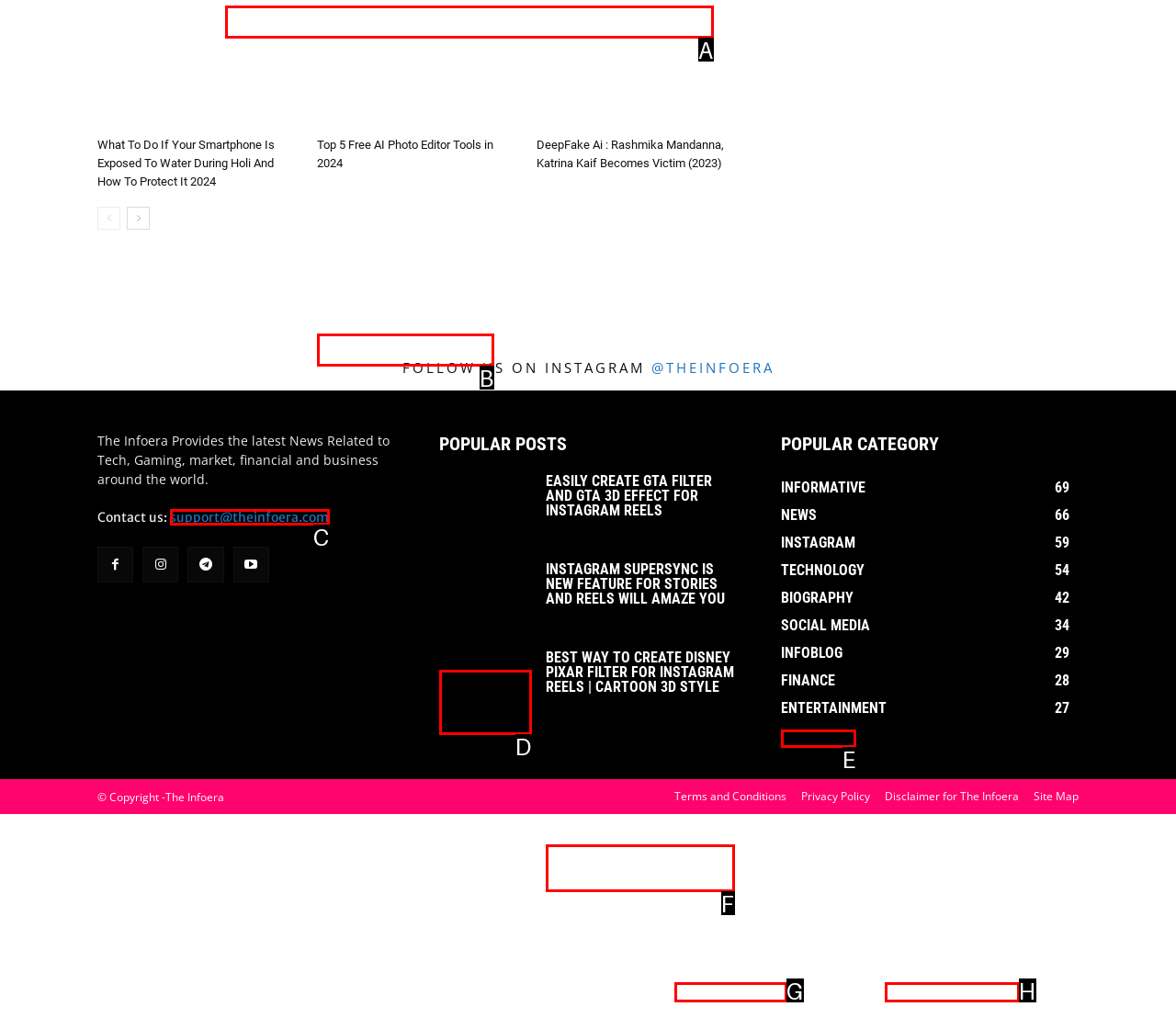Identify which HTML element to click to fulfill the following task: Contact us through support@theinfoera.com. Provide your response using the letter of the correct choice.

C